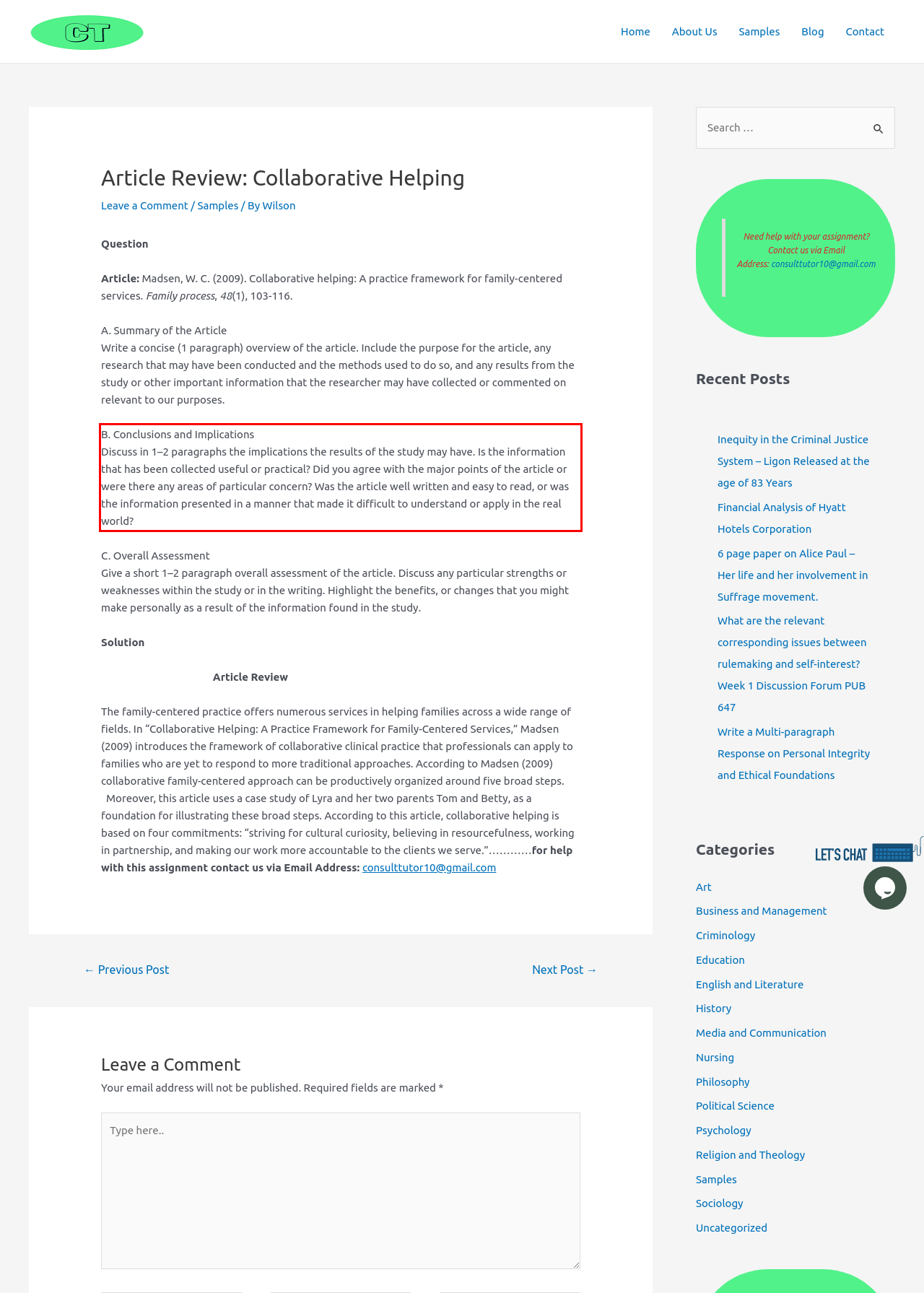You have a screenshot of a webpage with a red bounding box. Identify and extract the text content located inside the red bounding box.

B. Conclusions and Implications Discuss in 1–2 paragraphs the implications the results of the study may have. Is the information that has been collected useful or practical? Did you agree with the major points of the article or were there any areas of particular concern? Was the article well written and easy to read, or was the information presented in a manner that made it difficult to understand or apply in the real world?